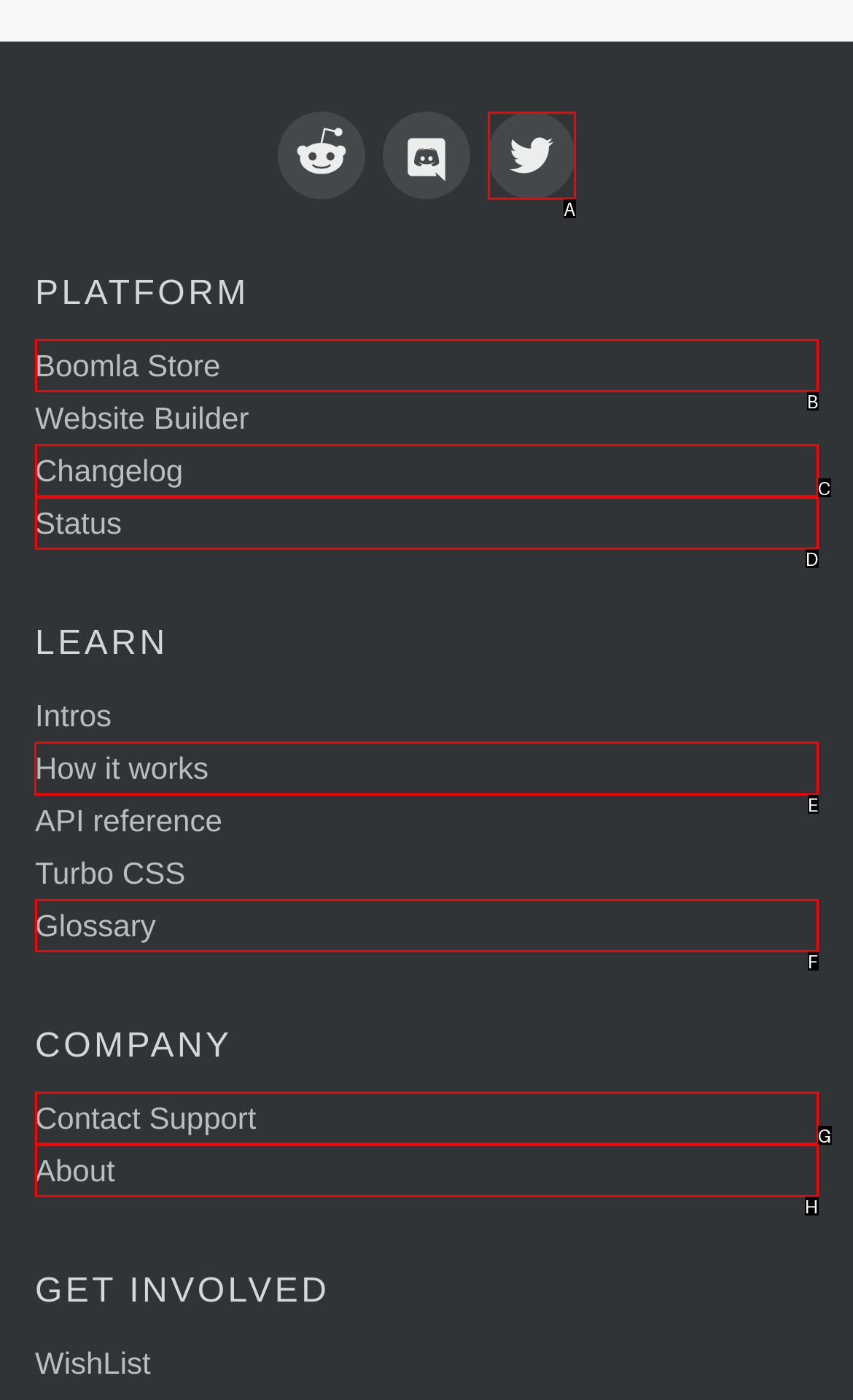Tell me the letter of the UI element I should click to accomplish the task: learn how it works based on the choices provided in the screenshot.

E